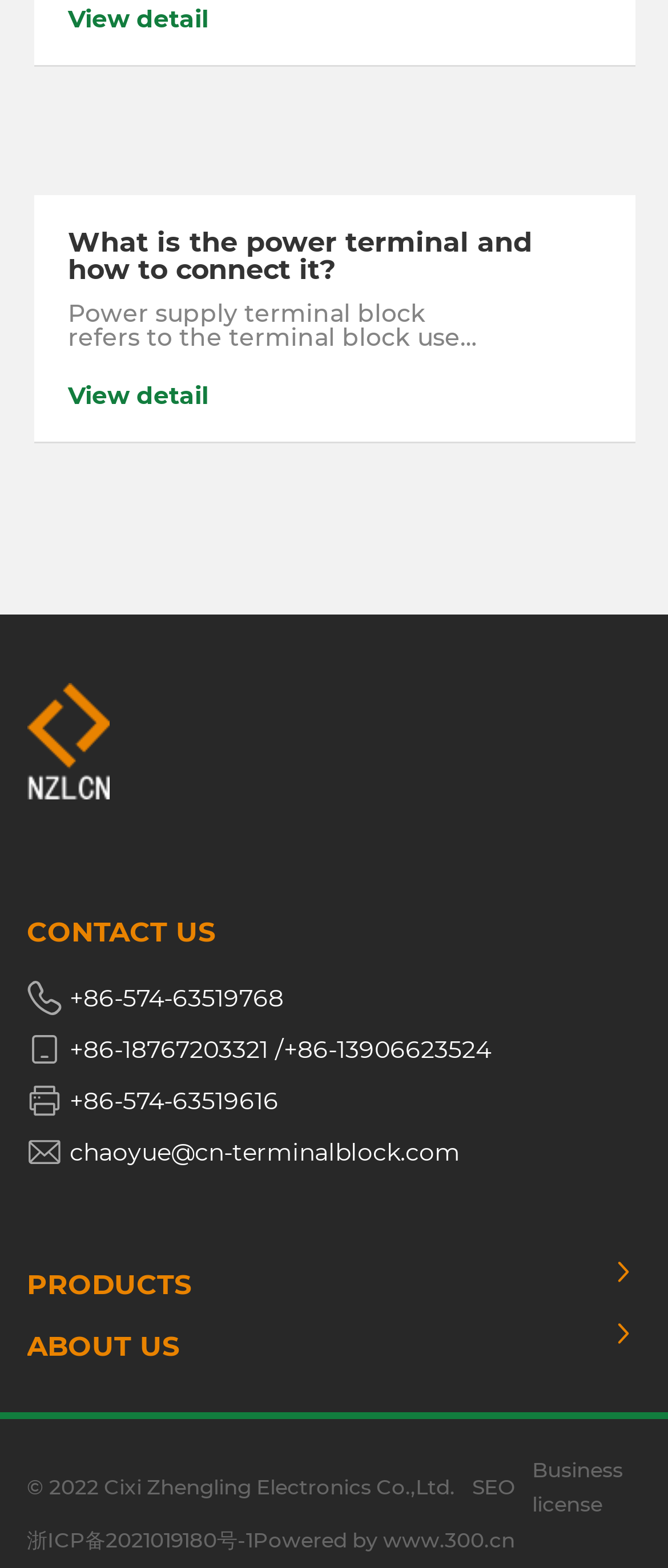What is the power terminal block used for?
Using the visual information, reply with a single word or short phrase.

drive power supply